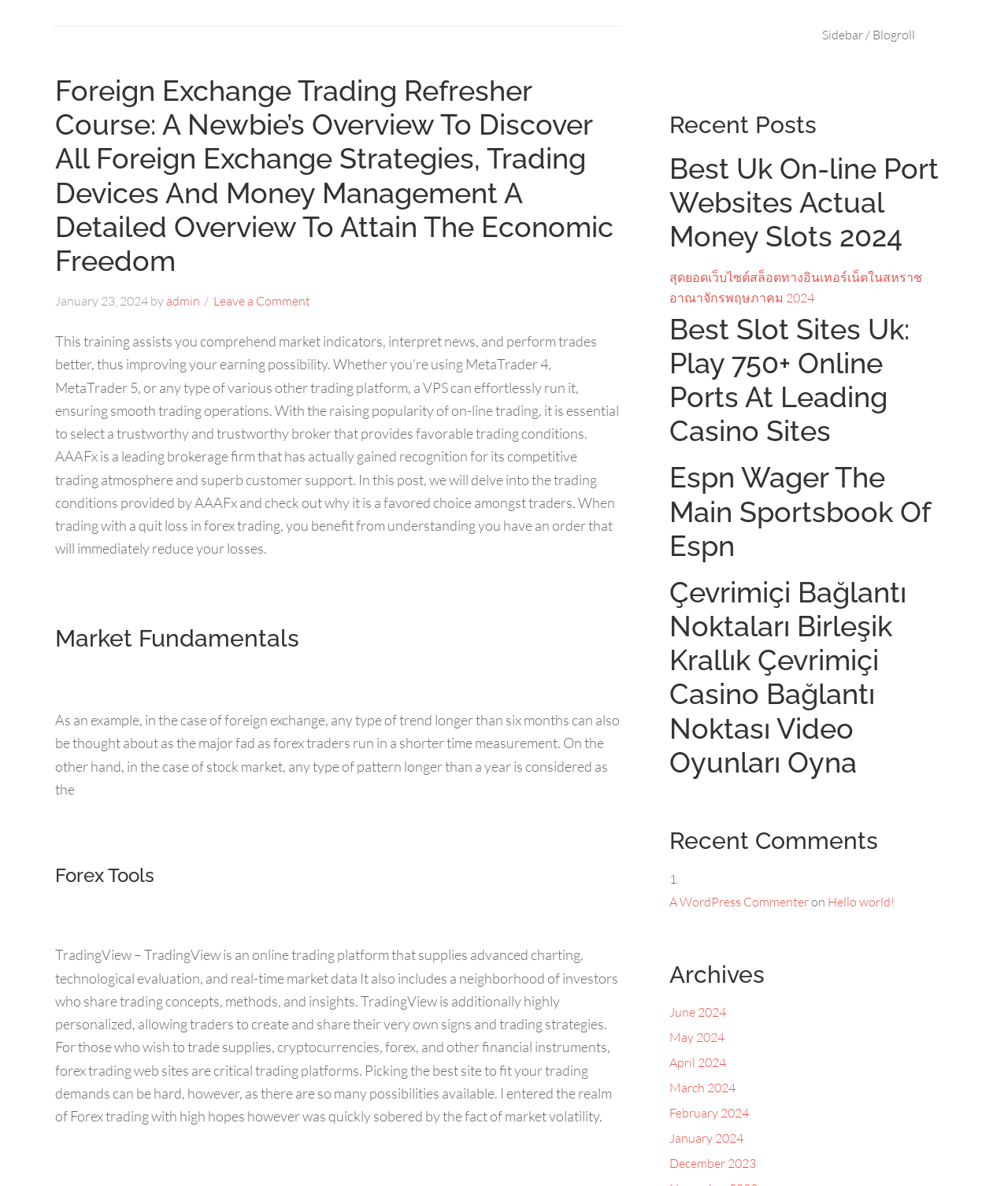Based on the element description: "February 2024", identify the UI element and provide its bounding box coordinates. Use four float numbers between 0 and 1, [left, top, right, bottom].

[0.664, 0.931, 0.743, 0.945]